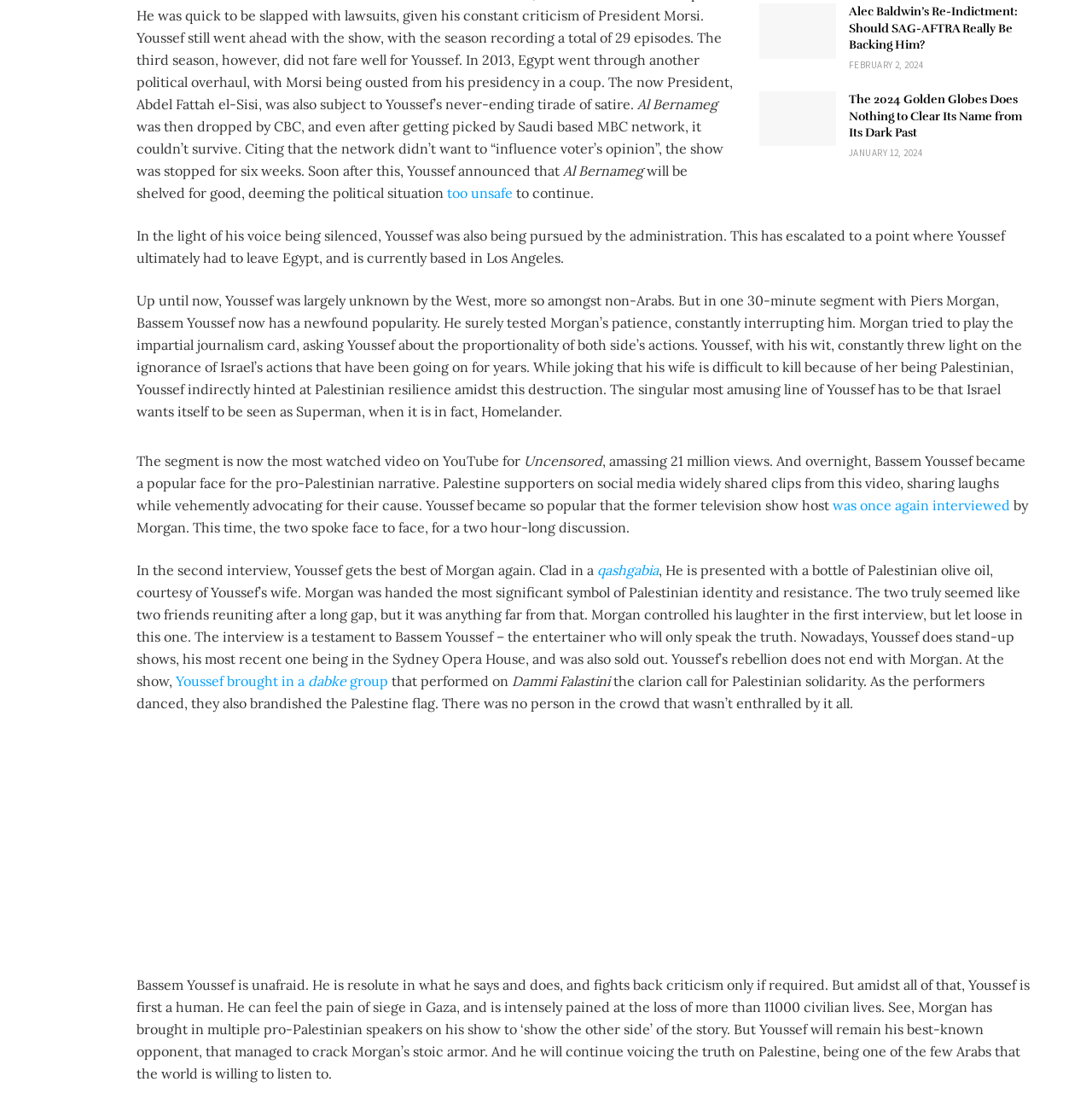What is Bassem Youssef's current location?
Could you answer the question in a detailed manner, providing as much information as possible?

According to the text, Bassem Youssef had to leave Egypt and is currently based in Los Angeles.